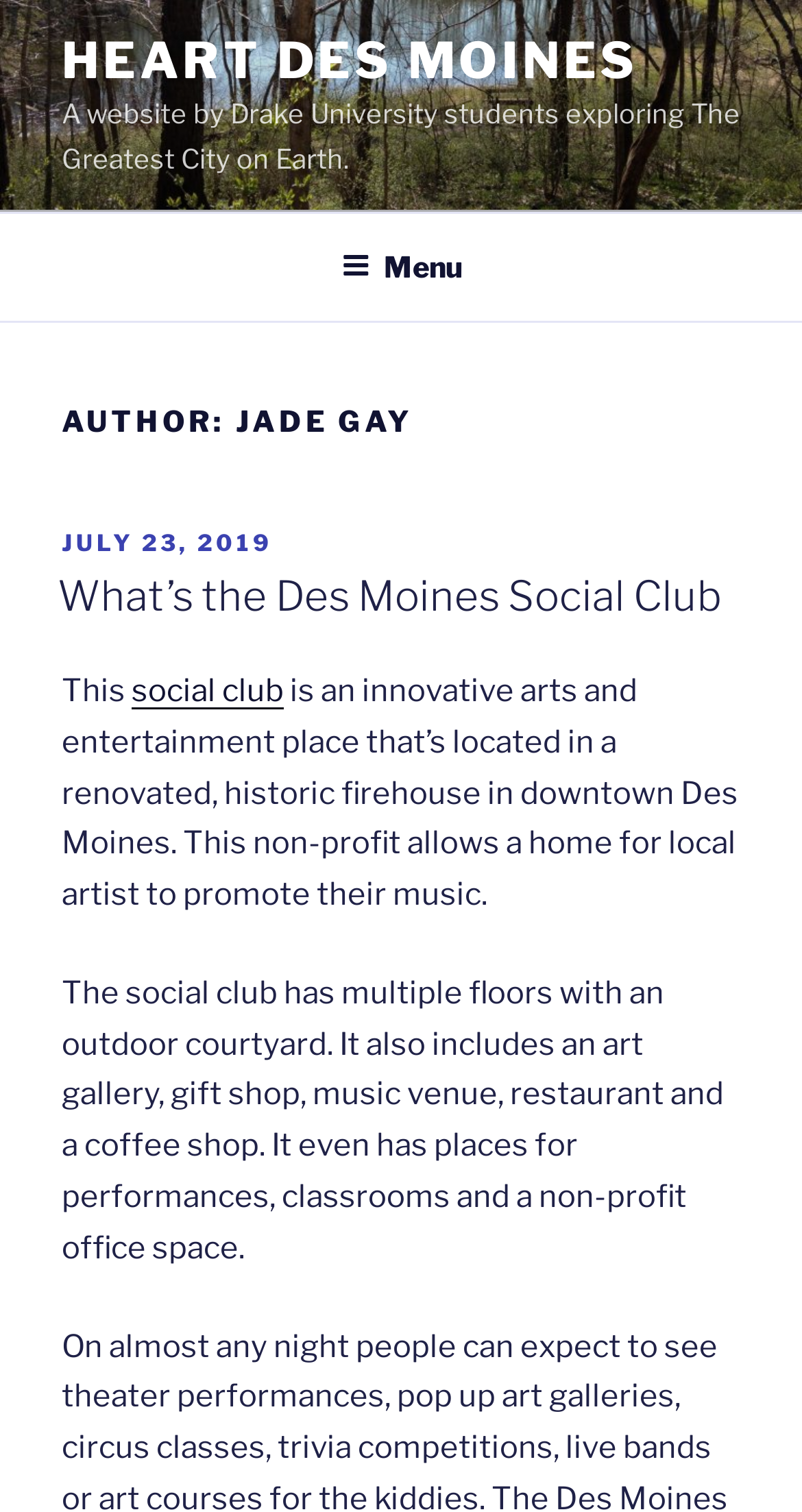Look at the image and give a detailed response to the following question: How many floors does the Des Moines Social Club have?

The description of the Des Moines Social Club mentions that it has multiple floors, along with an outdoor courtyard, an art gallery, gift shop, music venue, restaurant, and a coffee shop.